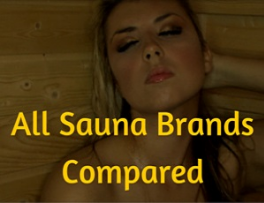What is the material of the sauna's backdrop?
We need a detailed and exhaustive answer to the question. Please elaborate.

The caption describes the sauna's backdrop as 'warm, wooden', indicating that the material of the backdrop is wood. This also adds to the cozy and inviting ambiance of the sauna.